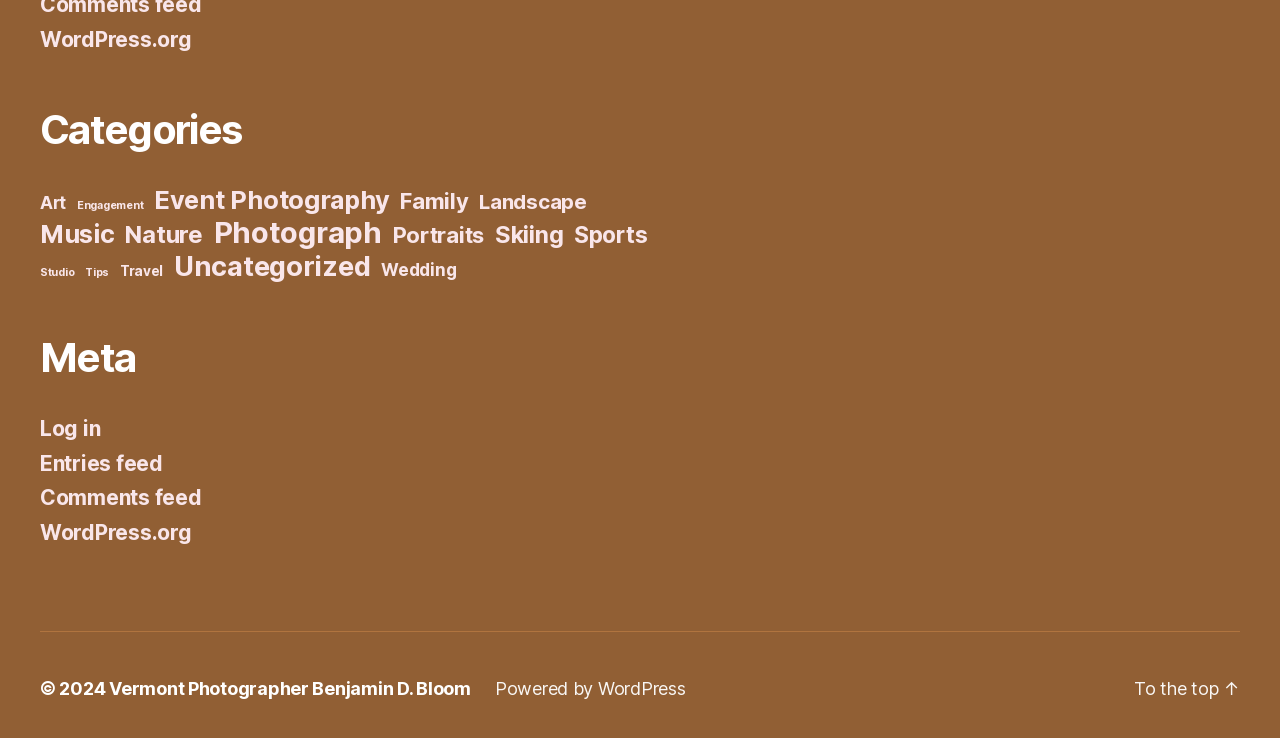Using the elements shown in the image, answer the question comprehensively: How many items are in the 'Photograph' category?

The answer can be found in the 'Categories' section, where it lists 'Photograph (27 items)'.